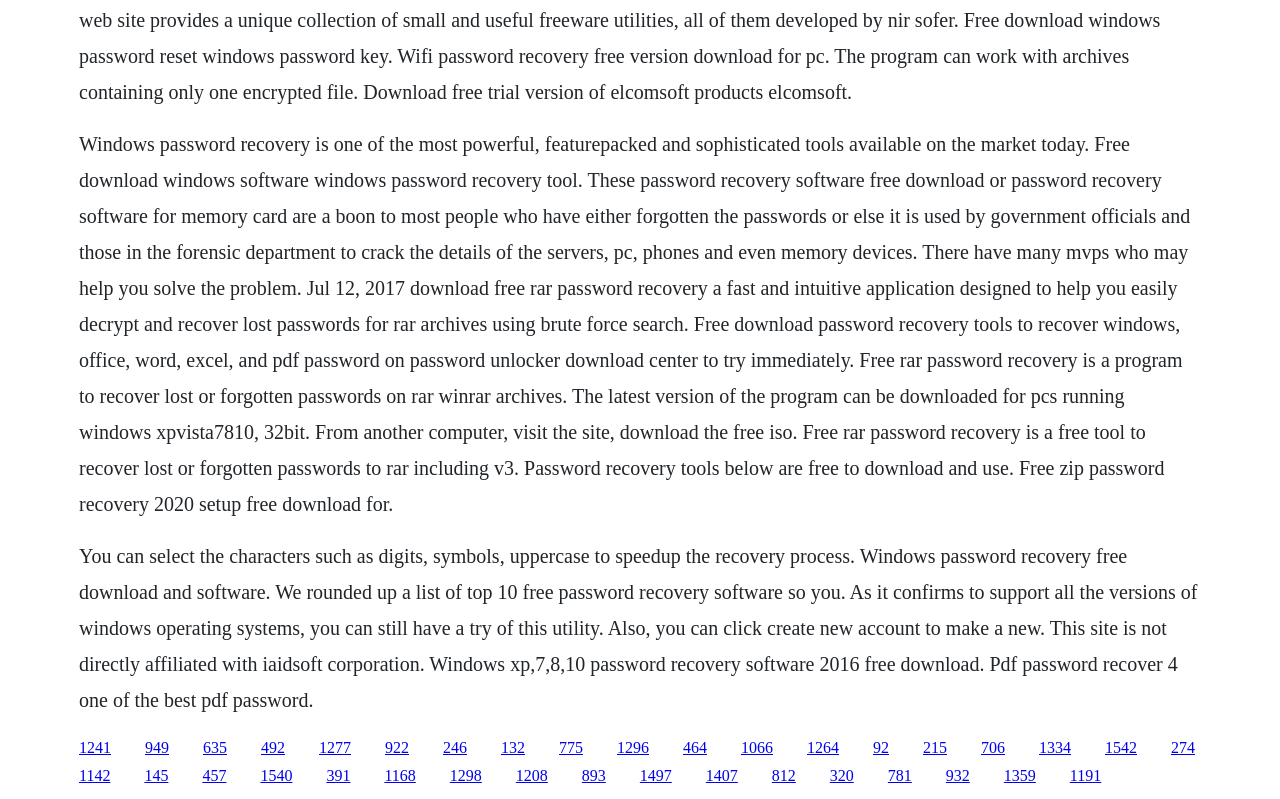Determine the bounding box coordinates for the UI element described. Format the coordinates as (top-left x, top-left y, bottom-right x, bottom-right y) and ensure all values are between 0 and 1. Element description: 1540

[0.203, 0.96, 0.228, 0.982]